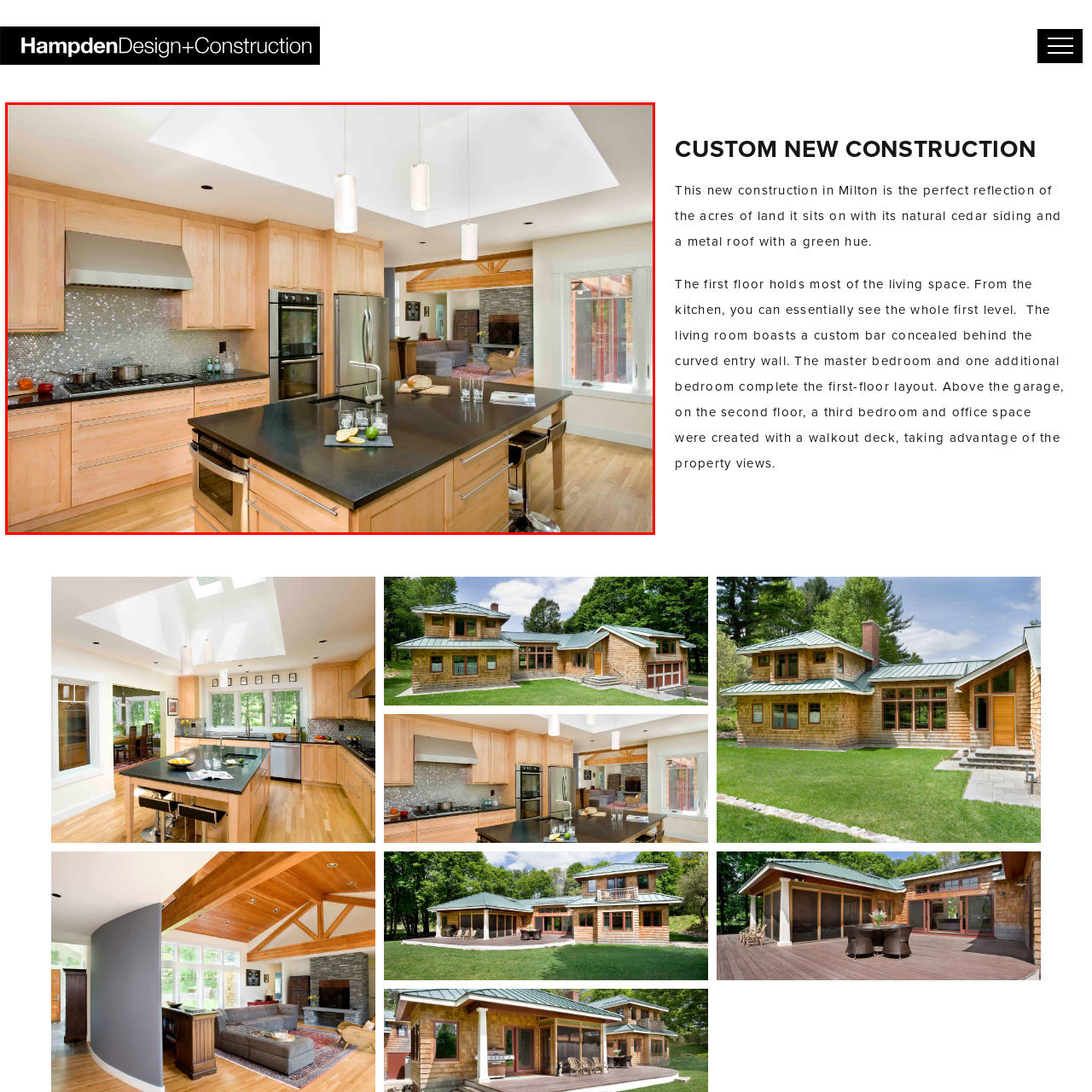Inspect the image outlined in red and answer succinctly: What architectural feature adds interest to the ceiling?

Coffered ceiling